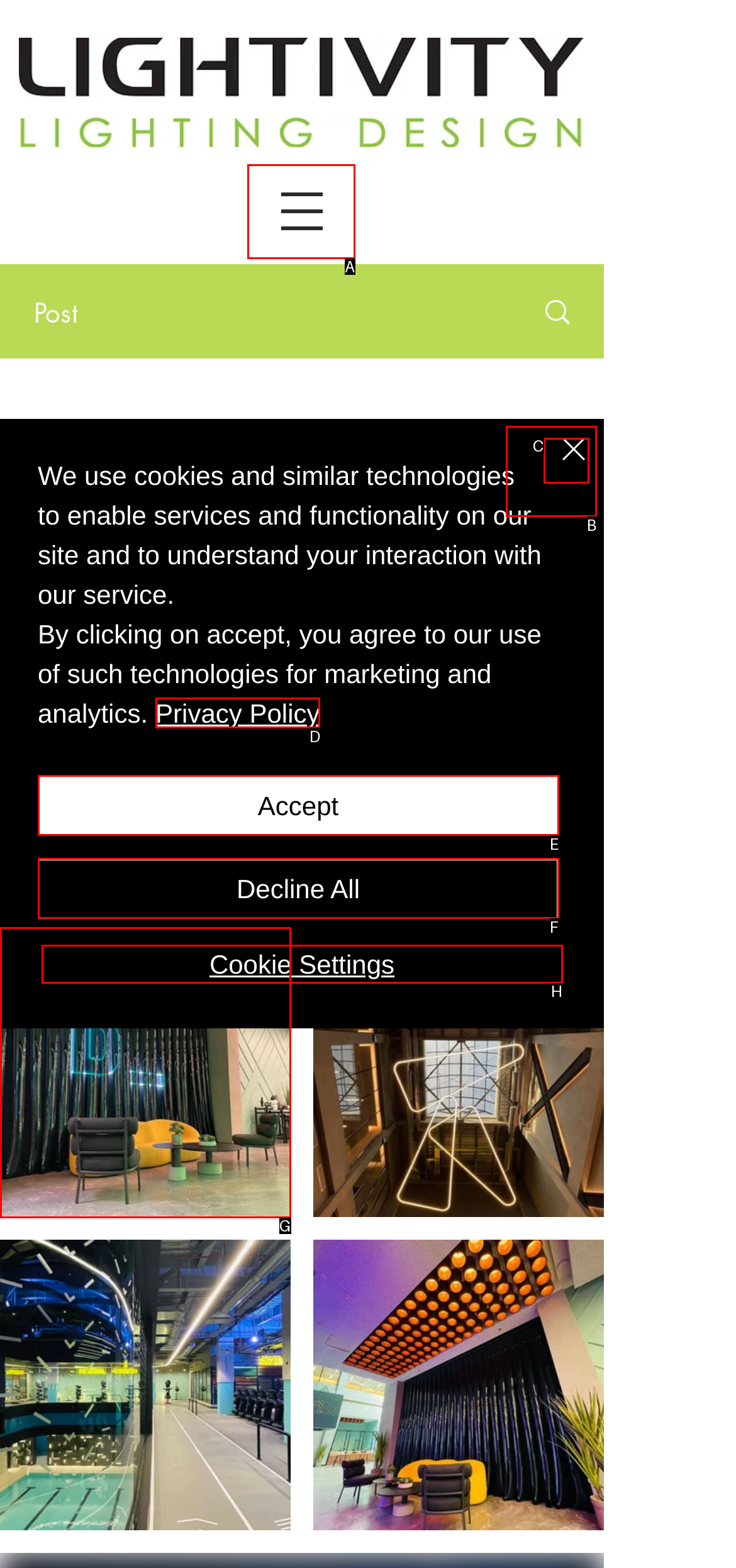Determine which option fits the element description: aria-label="Open navigation menu"
Answer with the option’s letter directly.

A